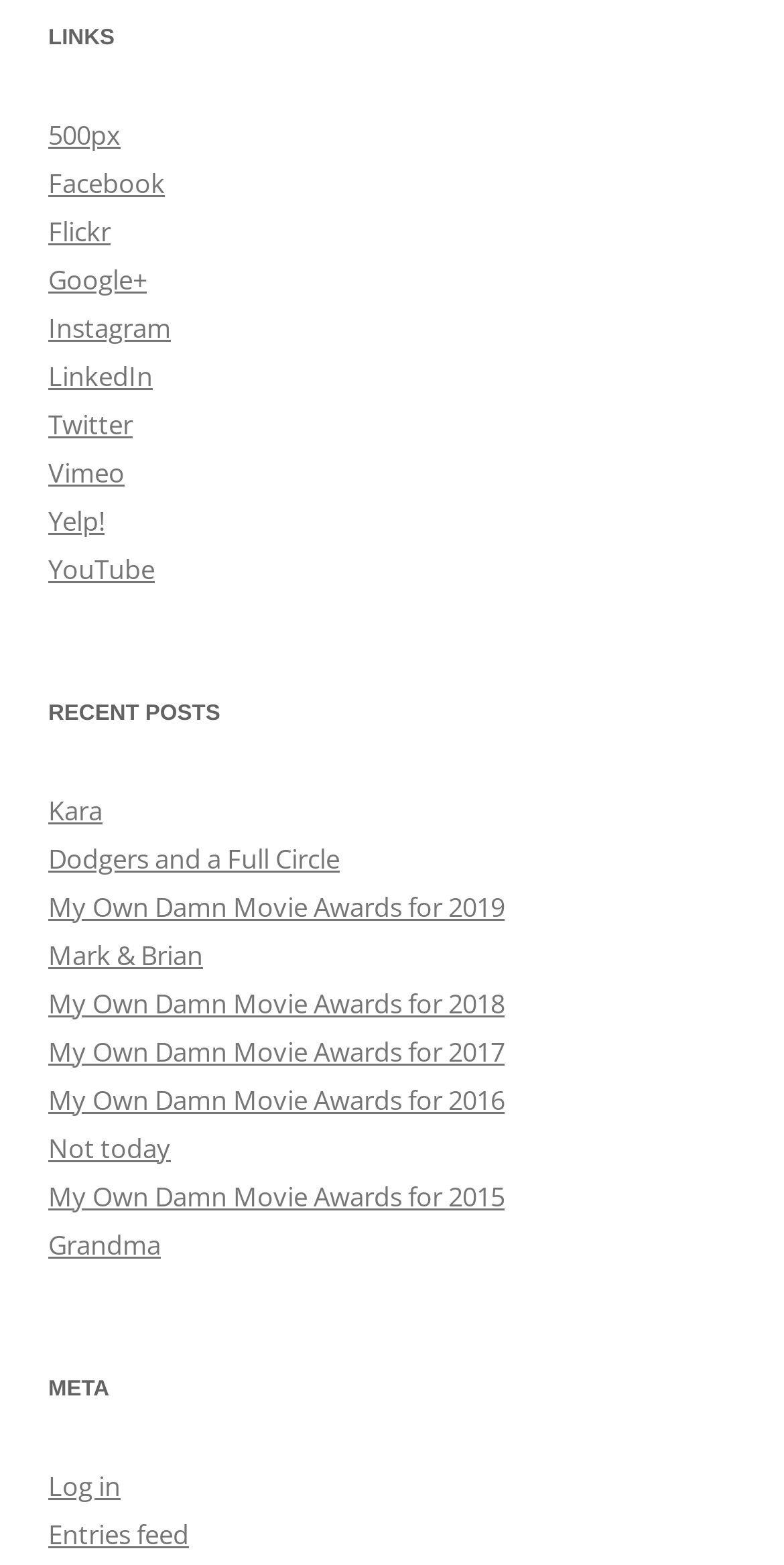Use the information in the screenshot to answer the question comprehensively: What is the last link under 'META'?

Under the 'META' heading, the last link is 'Entries feed', which is likely a feed for the website's entries or posts.